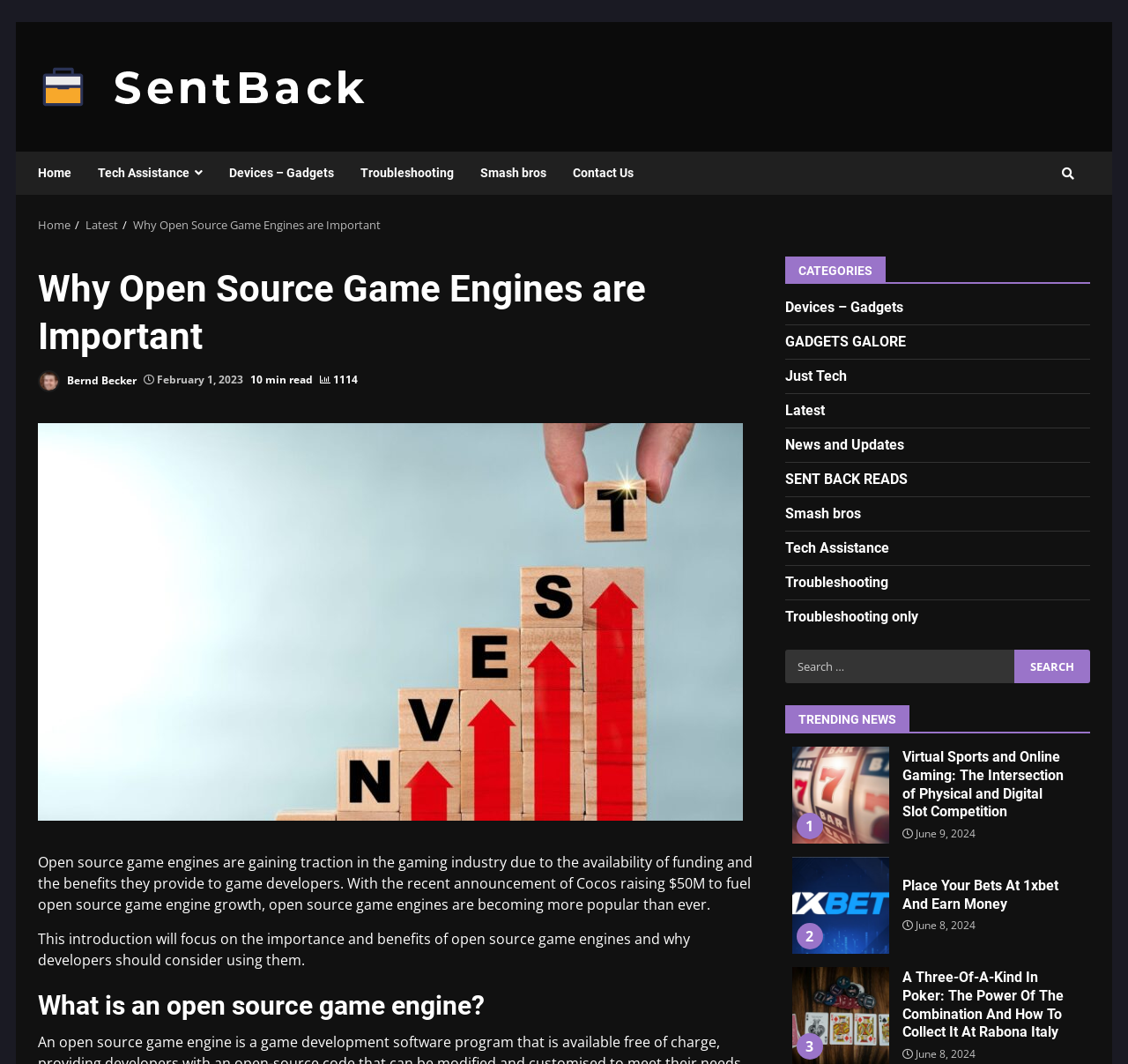Provide a comprehensive description of the webpage.

The webpage is about open source game engines and their importance in the gaming industry. At the top, there is a navigation bar with links to "Home", "Tech Assistance", "Devices – Gadgets", "Troubleshooting", "Smash bros", and "Contact Us". Below the navigation bar, there is a breadcrumbs section with links to "Home", "Latest", and the current page "Why Open Source Game Engines are Important".

The main content of the page is divided into sections. The first section has a heading "Why Open Source Game Engines are Important" and a brief introduction to the topic. Below the introduction, there is an image related to Cocos, a popular open source game engine. The introduction is followed by a paragraph of text that explains the benefits of open source game engines.

The next section has a heading "What is an open source game engine?" and is likely to provide a detailed explanation of the topic. On the right side of the page, there are several sections with headings "CATEGORIES", "TRENDING NEWS", and a search bar. The "CATEGORIES" section has links to various categories such as "Devices – Gadgets", "GADGETS GALORE", and "Smash bros". The "TRENDING NEWS" section has links to several news articles, each with a heading, an image, and a publication date.

There are three news articles in the "TRENDING NEWS" section, each with a similar layout. The first article is about virtual sports and online gaming, the second is about placing bets at 1xbet, and the third is about poker combinations at Rabona Italy. Each article has a heading, an image, and a publication date.